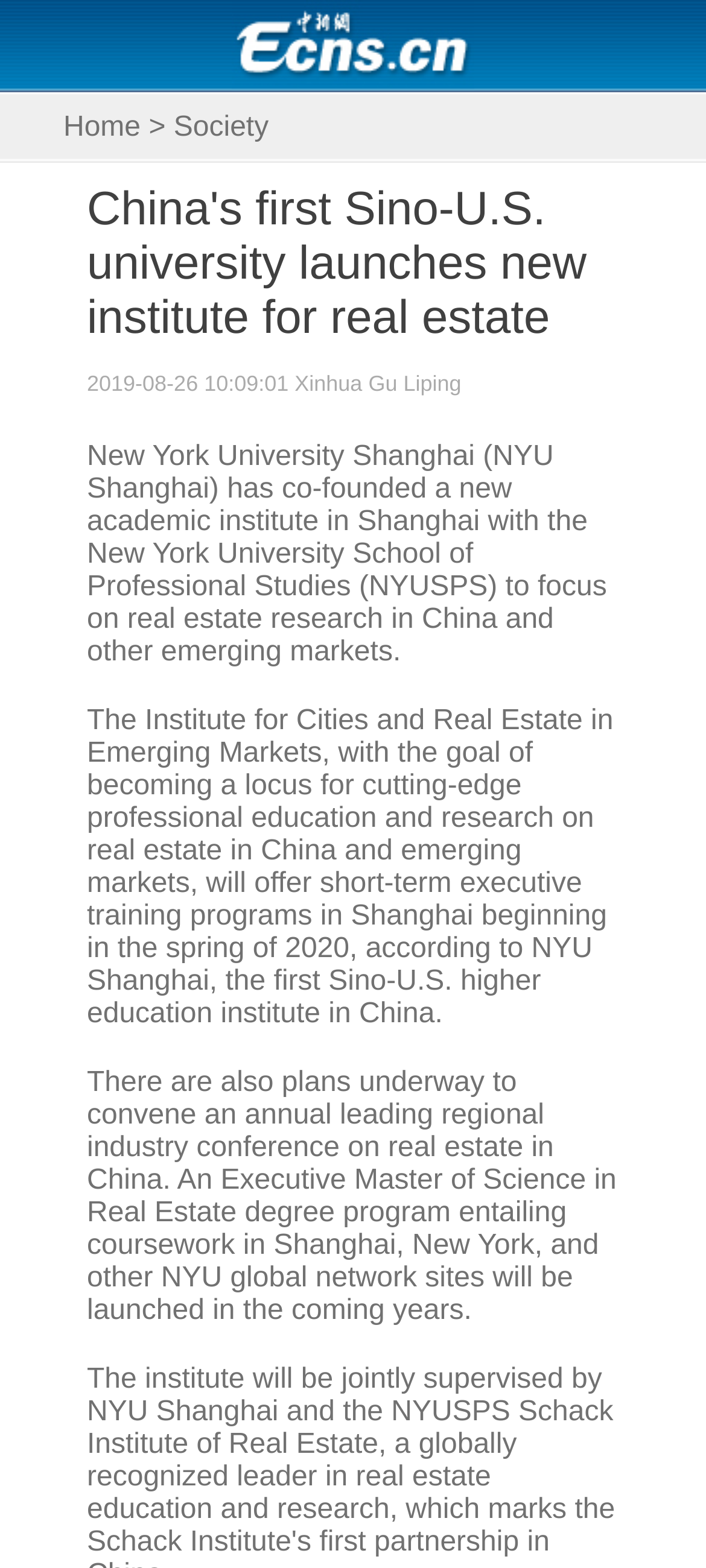From the image, can you give a detailed response to the question below:
What is the name of the university launching a new institute?

By reading the article, I found that the university launching a new institute is New York University Shanghai (NYU Shanghai), which is mentioned in the second paragraph of the article.